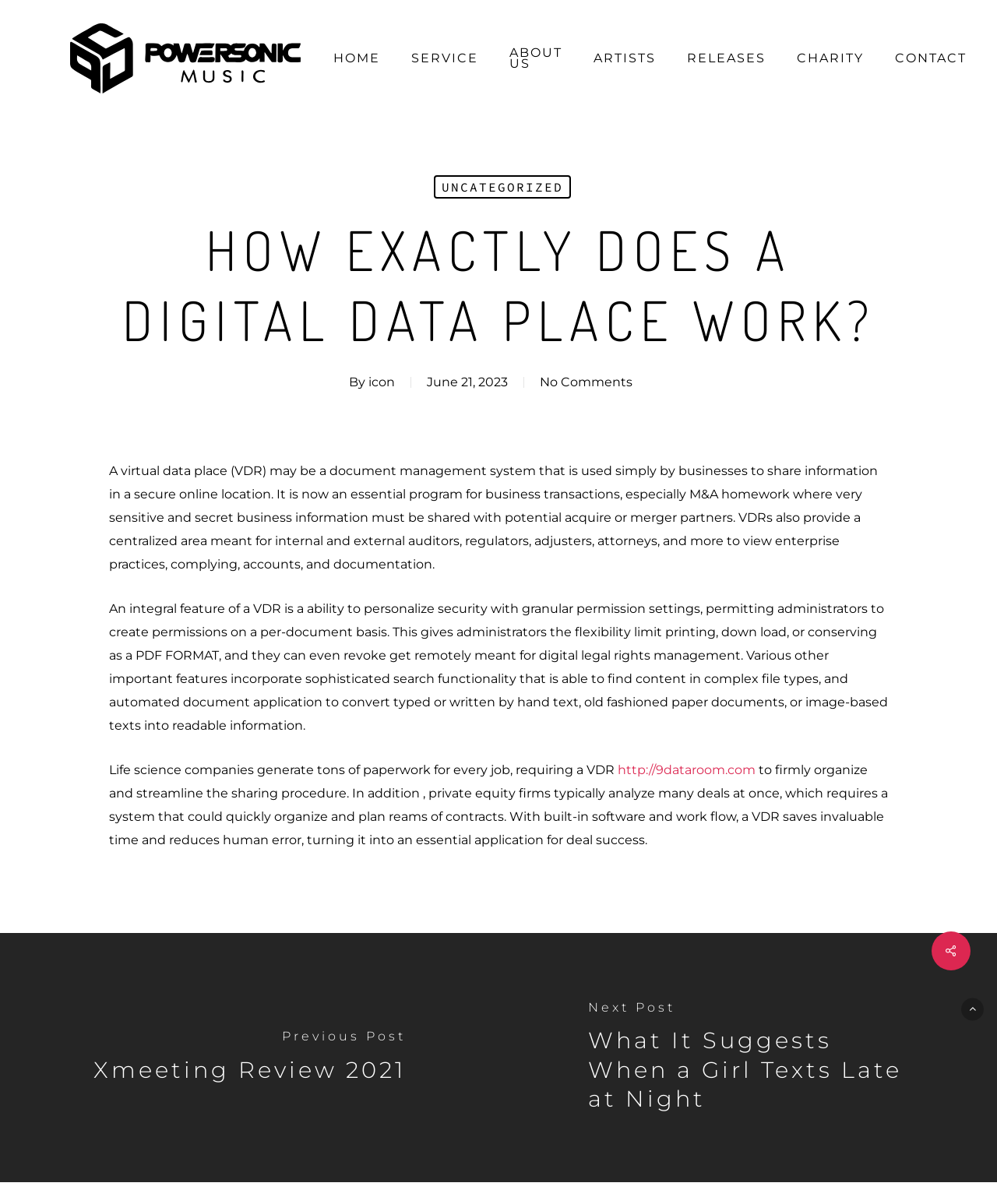Please identify the bounding box coordinates of the element I need to click to follow this instruction: "Subscribe to the Youtube channel".

[0.753, 0.578, 0.863, 0.615]